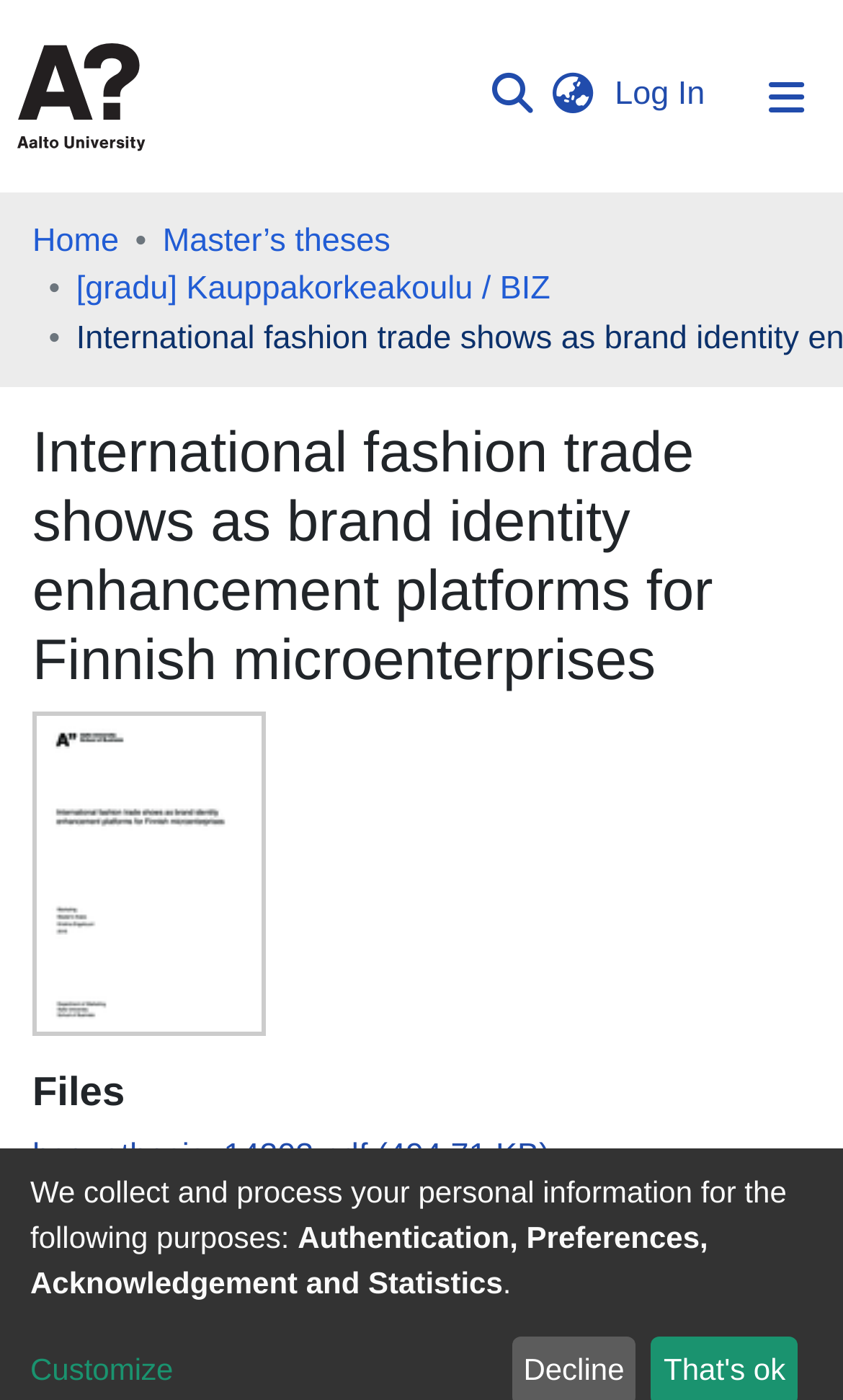Predict the bounding box coordinates of the area that should be clicked to accomplish the following instruction: "Download the thesis file". The bounding box coordinates should consist of four float numbers between 0 and 1, i.e., [left, top, right, bottom].

[0.038, 0.812, 0.652, 0.839]